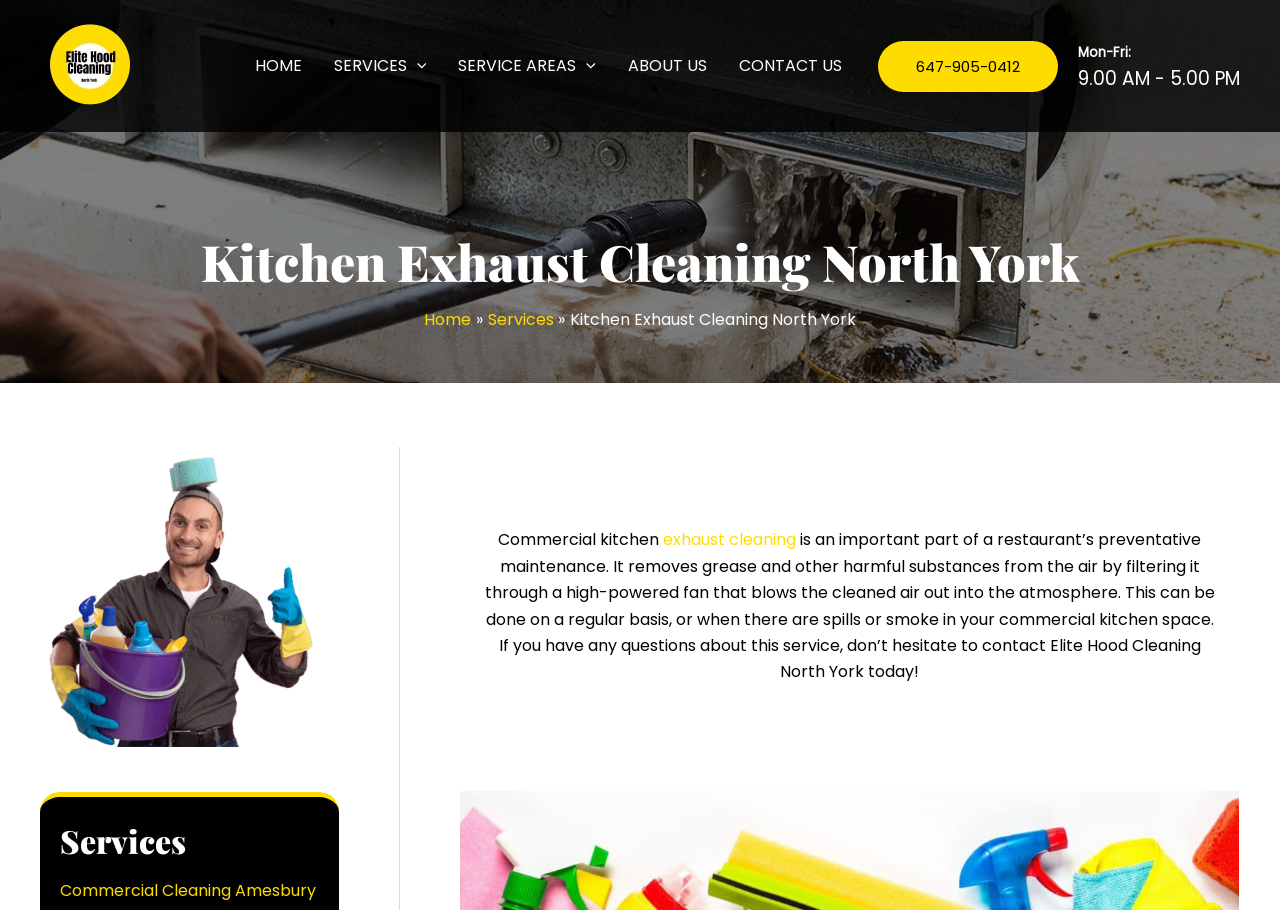Could you highlight the region that needs to be clicked to execute the instruction: "Contact 'Elite Hood Cleaning North York'"?

[0.031, 0.059, 0.109, 0.084]